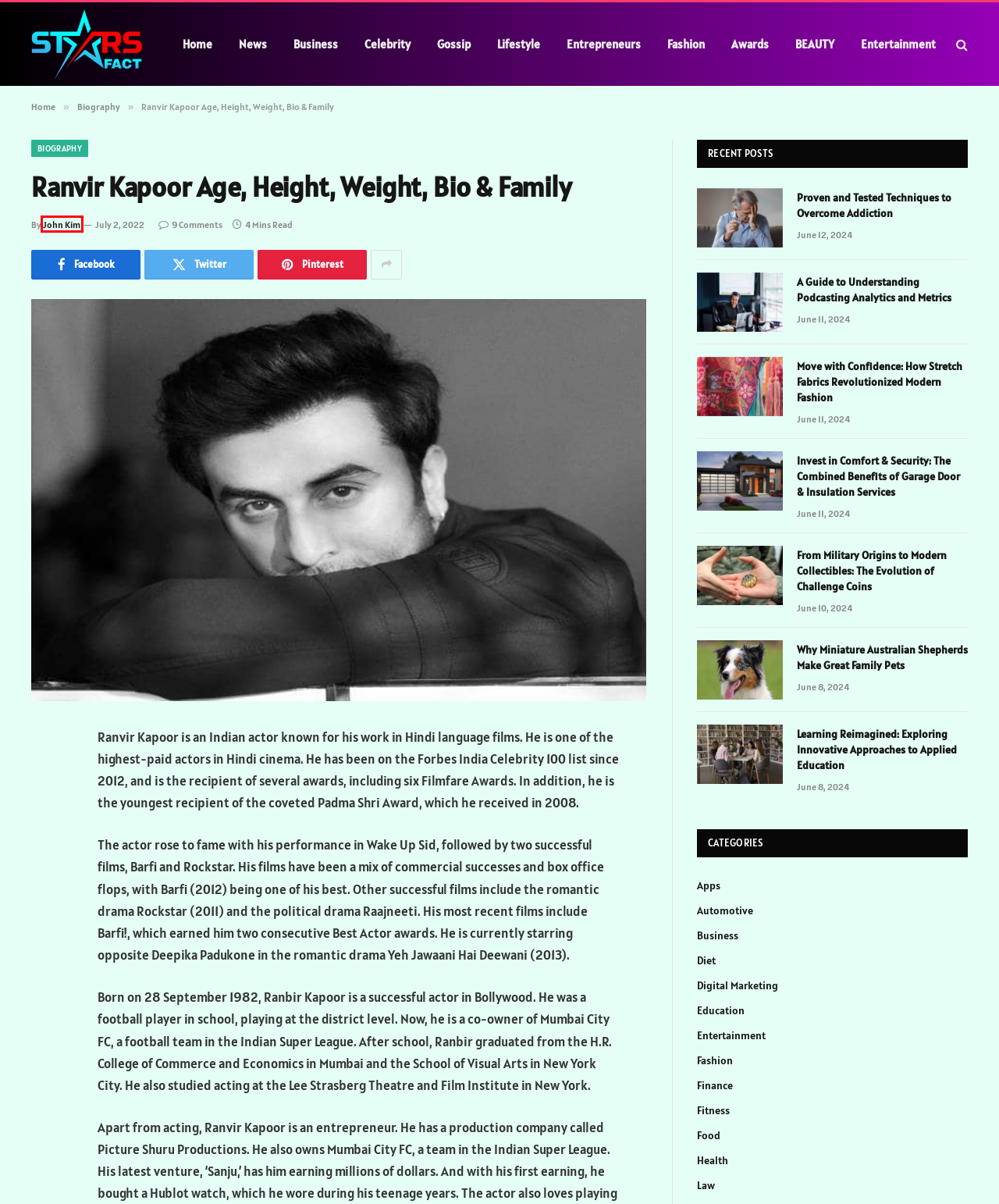Analyze the webpage screenshot with a red bounding box highlighting a UI element. Select the description that best matches the new webpage after clicking the highlighted element. Here are the options:
A. John Kim - Stars Fact
B. Apps - Stars Fact
C. News - Stars Fact
D. Fashion - Stars Fact
E. CELEBRITY - Stars Fact
F. Diet - Stars Fact
G. Move with Confidence: How Stretch Fabrics Revolutionized Modern Fashion - Stars Fact
H. Education - Stars Fact

A